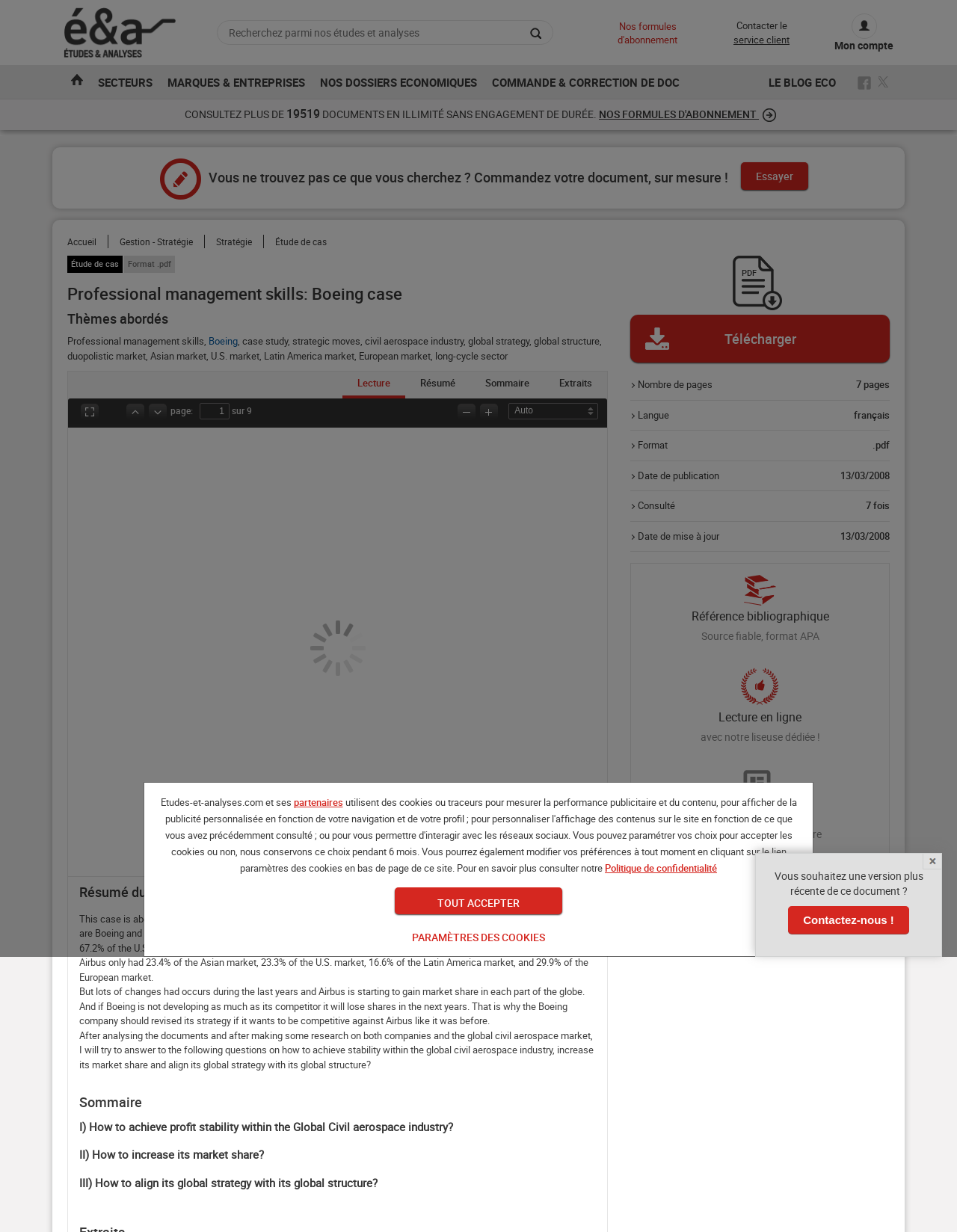Find the headline of the webpage and generate its text content.

Professional management skills: Boeing case